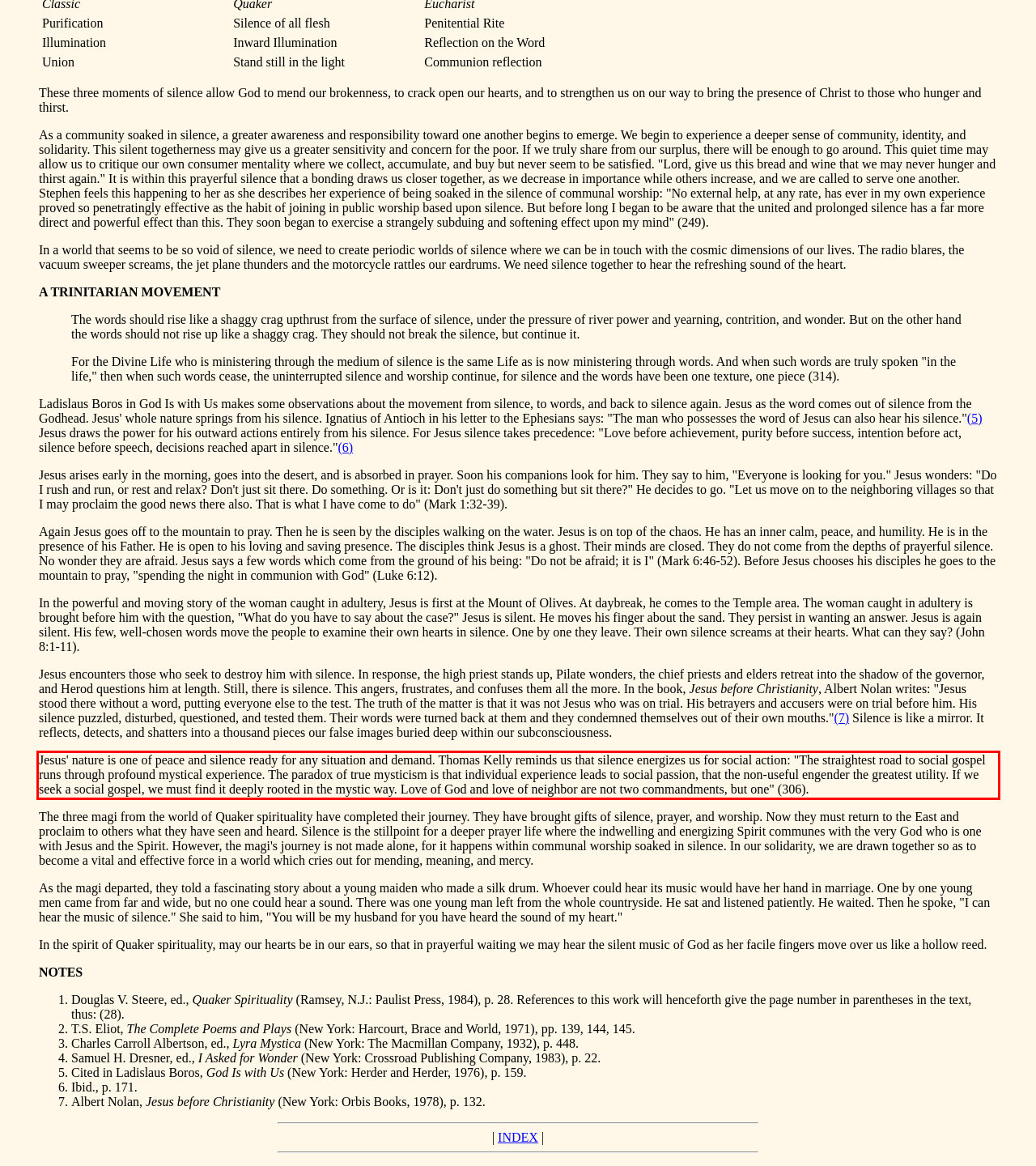From the provided screenshot, extract the text content that is enclosed within the red bounding box.

Jesus' nature is one of peace and silence ready for any situation and demand. Thomas Kelly reminds us that silence energizes us for social action: "The straightest road to social gospel runs through profound mystical experience. The paradox of true mysticism is that individual experience leads to social passion, that the non-useful engender the greatest utility. If we seek a social gospel, we must find it deeply rooted in the mystic way. Love of God and love of neighbor are not two commandments, but one" (306).